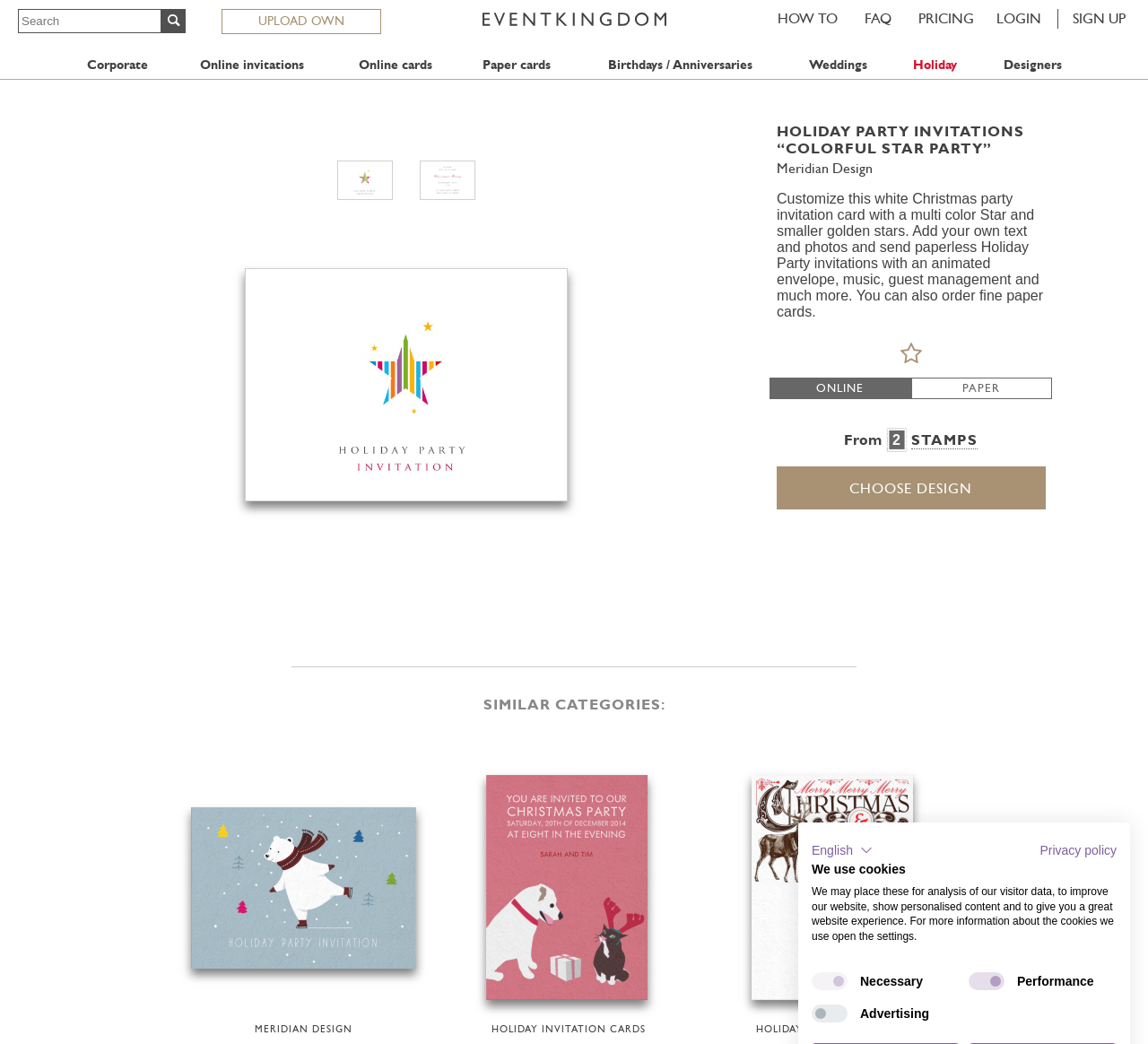Show the bounding box coordinates of the element that should be clicked to complete the task: "View holiday party invitations".

[0.623, 0.971, 0.83, 0.997]